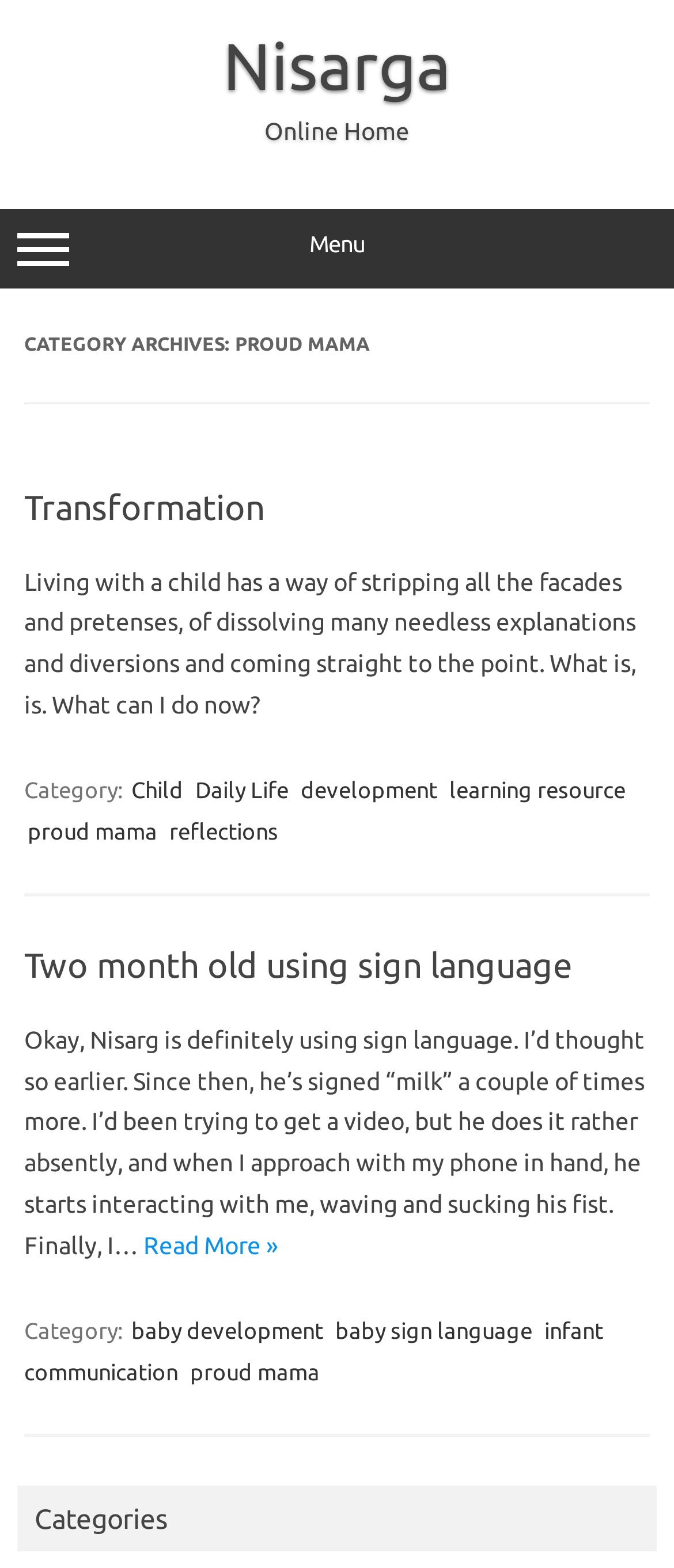Bounding box coordinates are to be given in the format (top-left x, top-left y, bottom-right x, bottom-right y). All values must be floating point numbers between 0 and 1. Provide the bounding box coordinate for the UI element described as: Nisarga

[0.331, 0.019, 0.669, 0.065]